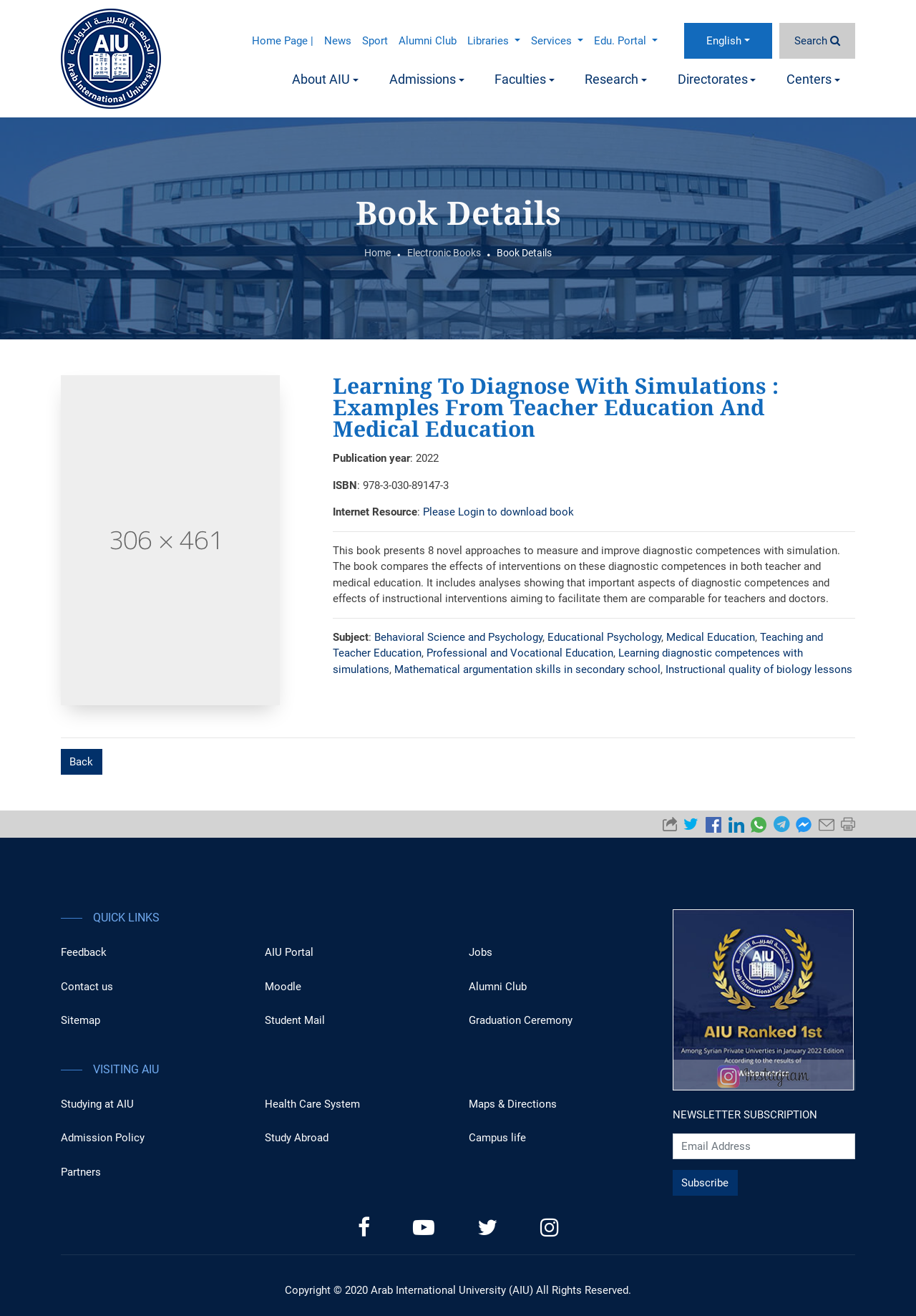Use the information in the screenshot to answer the question comprehensively: What is the language of the webpage?

The language of the webpage can be inferred from the 'English' button in the top-right corner of the webpage, which suggests that the webpage is currently in English.